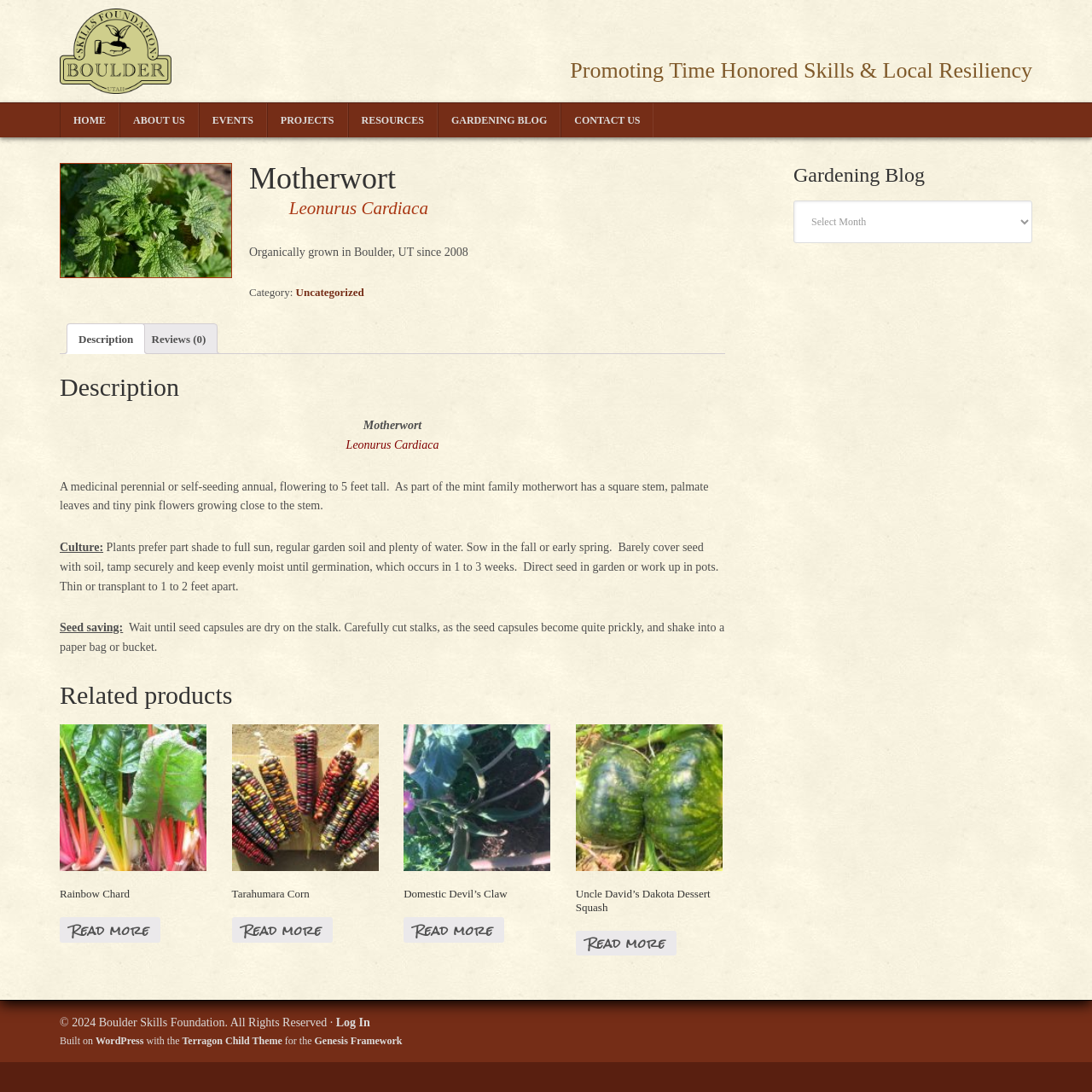Respond to the question below with a concise word or phrase:
What is the name of the foundation mentioned in the footer?

Boulder Skills Foundation